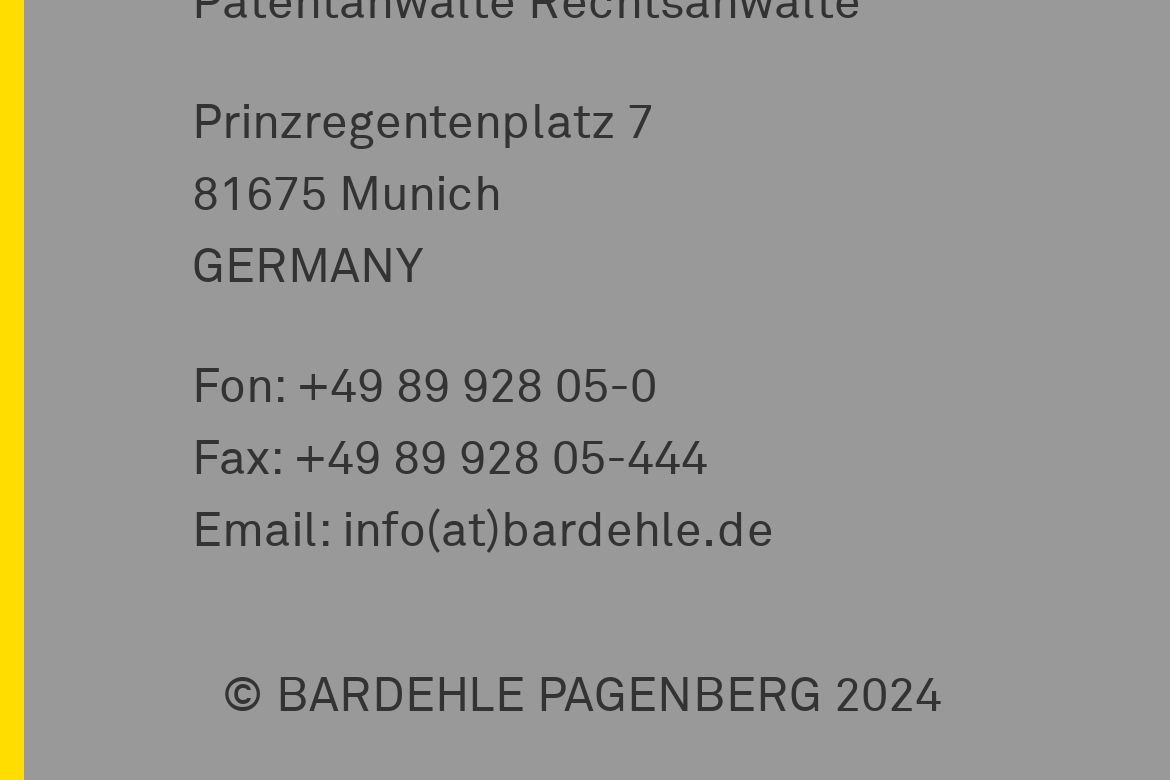Please determine the bounding box of the UI element that matches this description: Read More. The coordinates should be given as (top-left x, top-left y, bottom-right x, bottom-right y), with all values between 0 and 1.

None